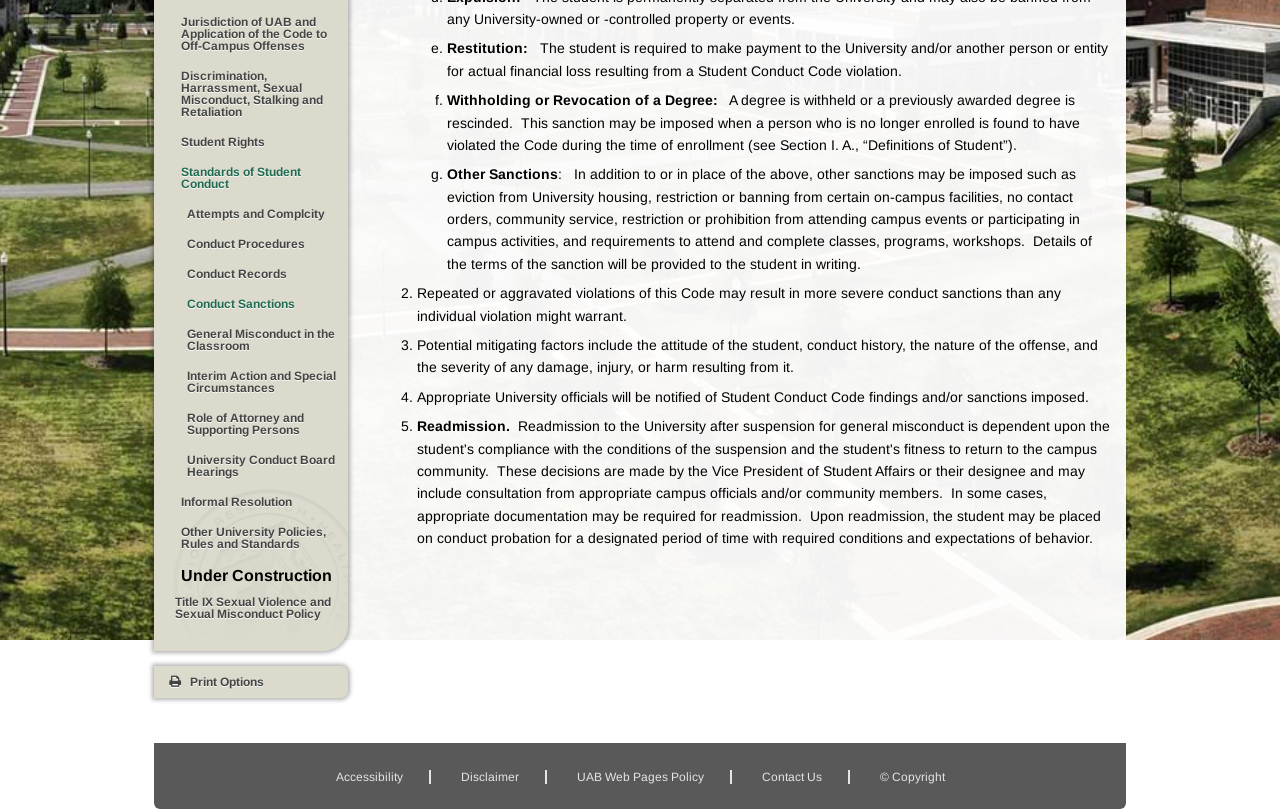Find the bounding box of the UI element described as follows: "Disclaimer".

[0.36, 0.951, 0.405, 0.969]